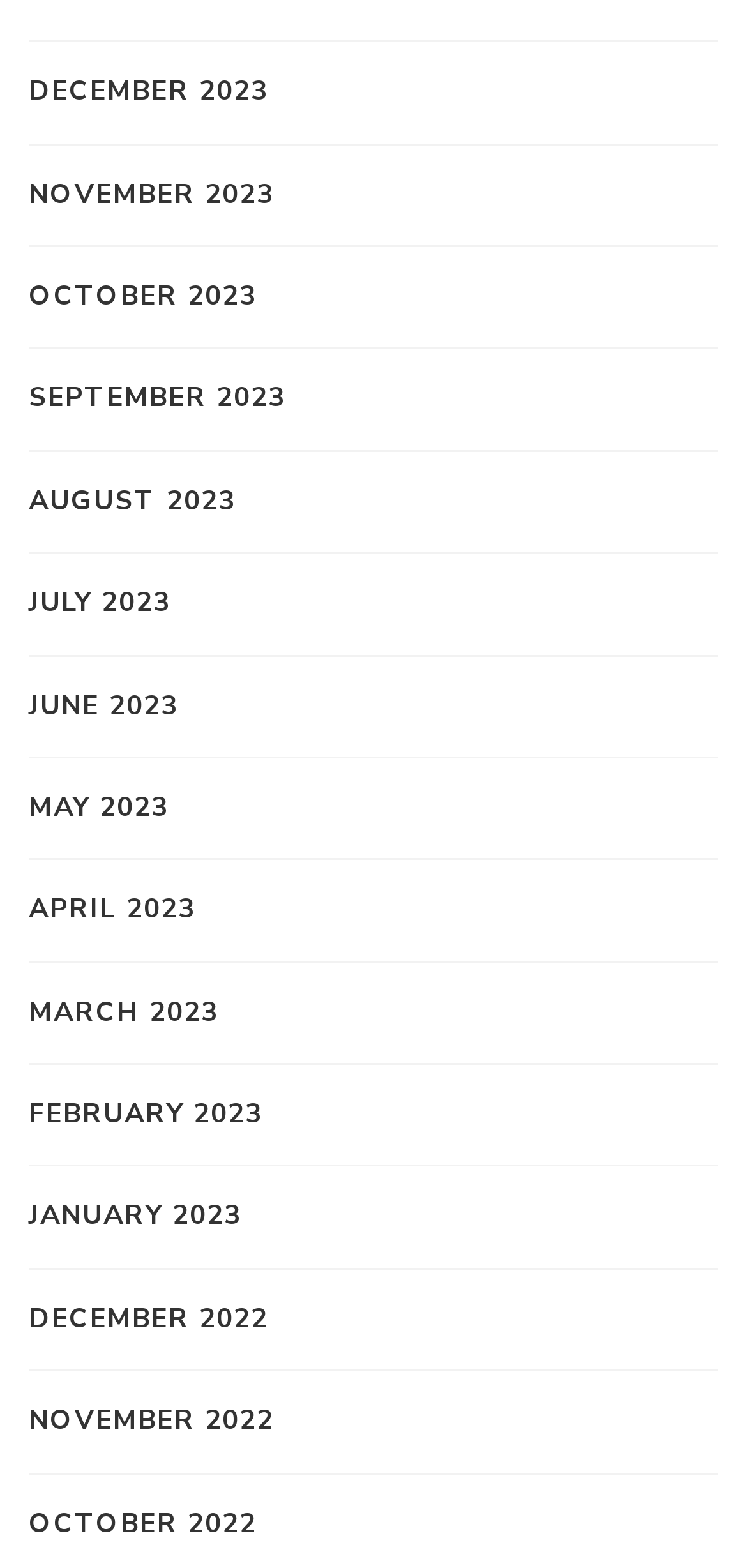Are the months listed in chronological order?
Provide a one-word or short-phrase answer based on the image.

Yes